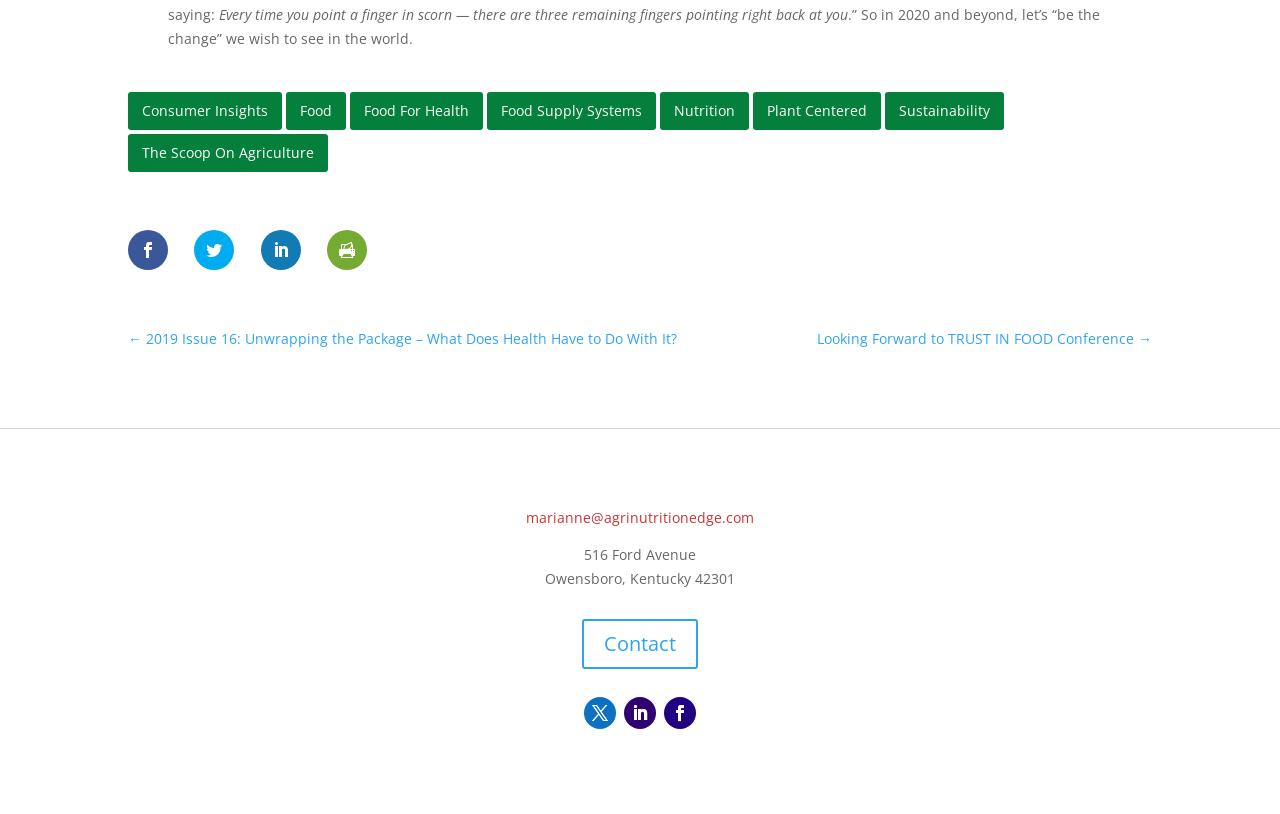Please identify the bounding box coordinates of the element's region that should be clicked to execute the following instruction: "Check Safeway Gift Card Balance". The bounding box coordinates must be four float numbers between 0 and 1, i.e., [left, top, right, bottom].

None